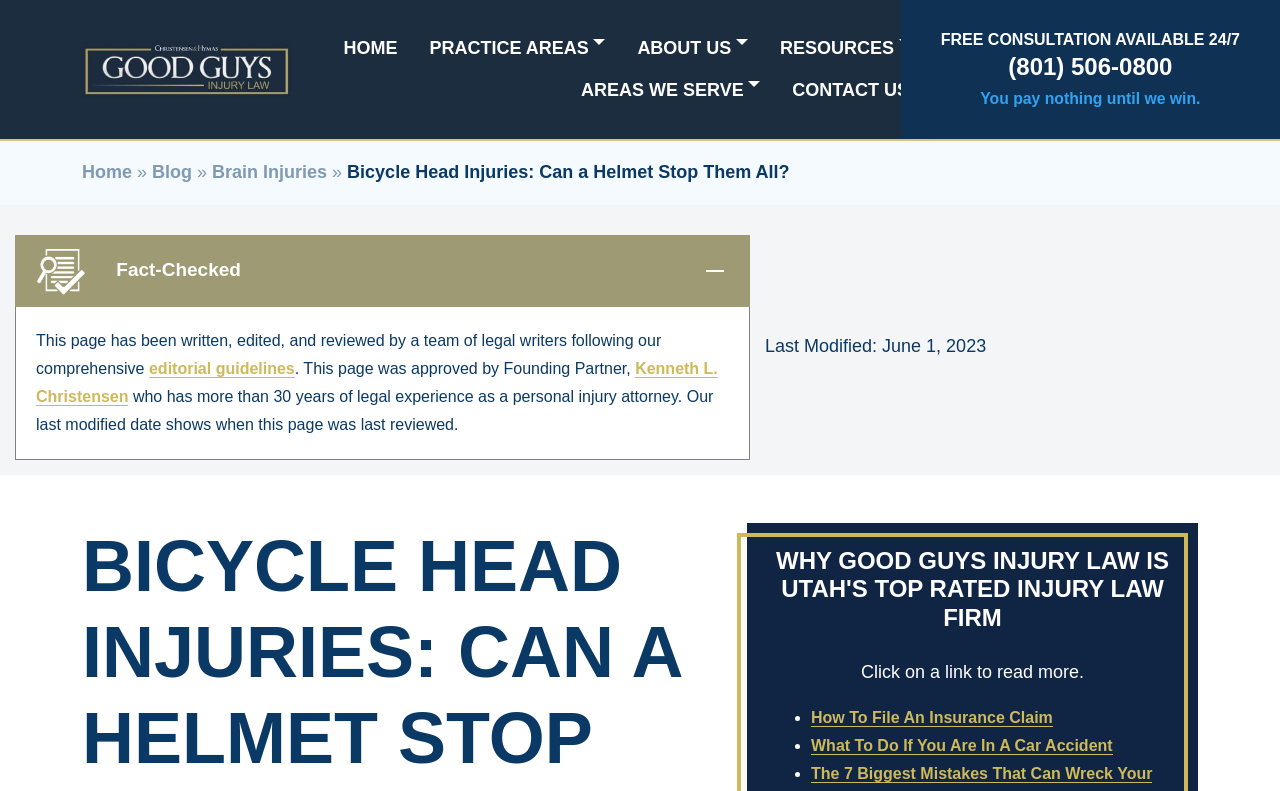Locate the bounding box coordinates of the element to click to perform the following action: 'Click on PRACTICE AREAS'. The coordinates should be given as four float values between 0 and 1, in the form of [left, top, right, bottom].

[0.335, 0.042, 0.473, 0.082]